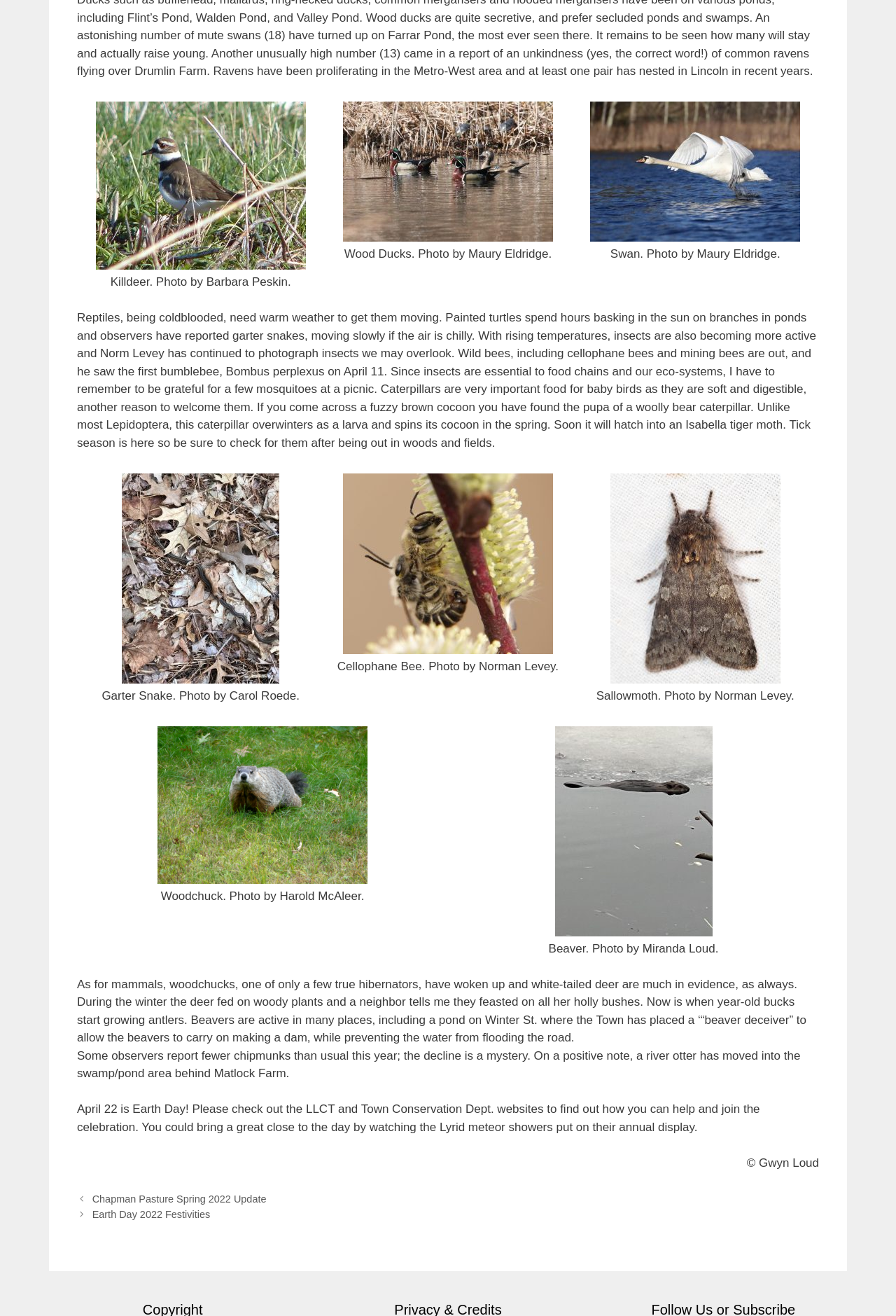Please determine the bounding box coordinates of the element to click in order to execute the following instruction: "View Killdeer photo". The coordinates should be four float numbers between 0 and 1, specified as [left, top, right, bottom].

[0.107, 0.193, 0.341, 0.203]